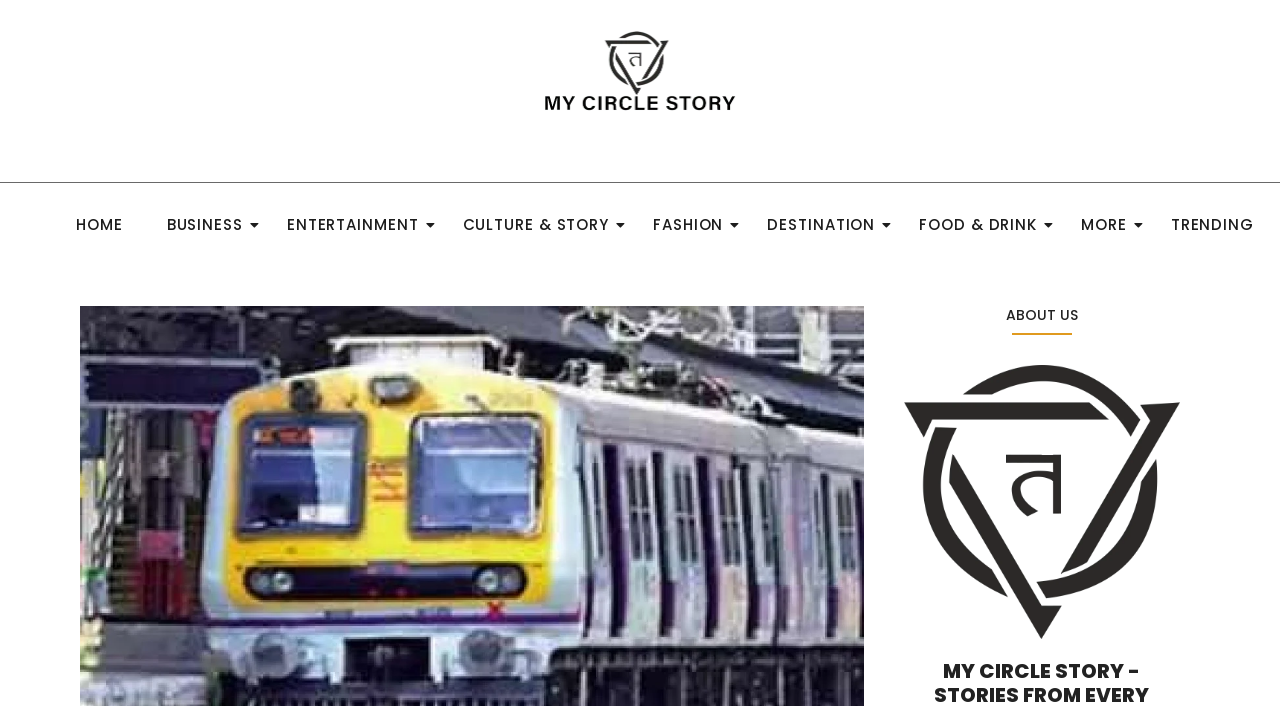Find the bounding box coordinates of the element to click in order to complete the given instruction: "Read the ABOUT US section."

[0.706, 0.434, 0.922, 0.46]